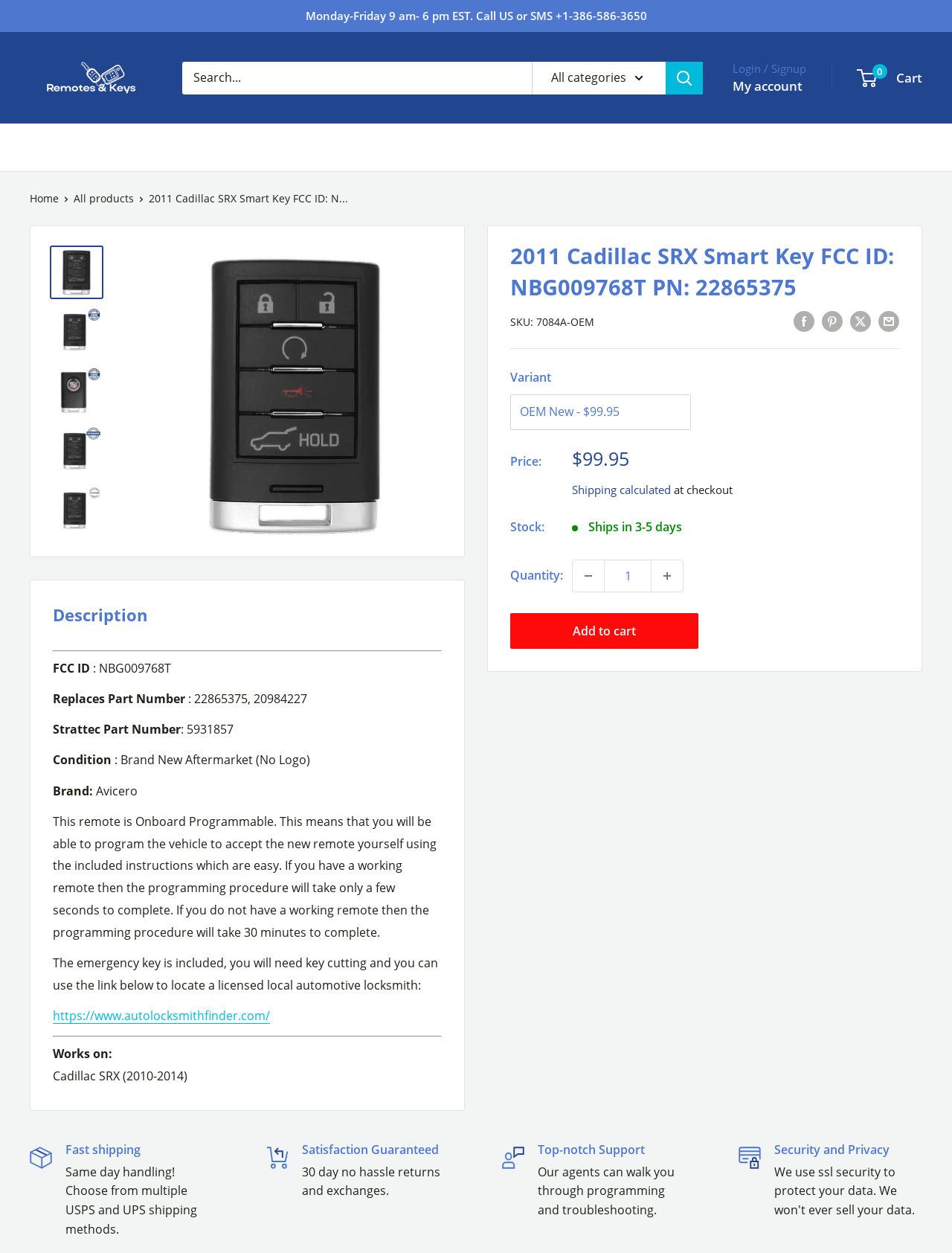Show the bounding box coordinates for the HTML element as described: "Add to cart".

[0.536, 0.489, 0.733, 0.518]